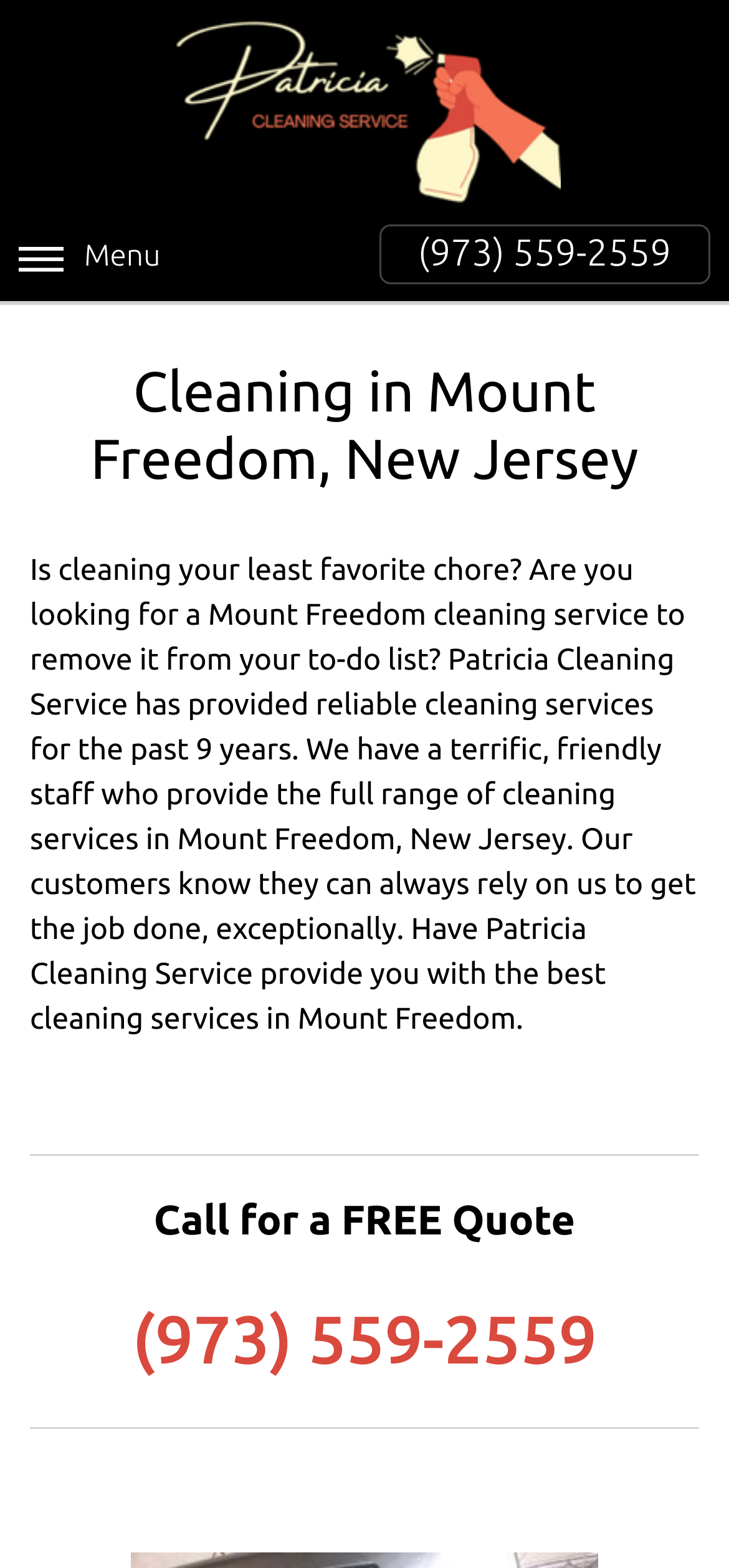What is the location where Patricia Cleaning Service provides cleaning services?
Look at the image and answer the question with a single word or phrase.

Mount Freedom, New Jersey